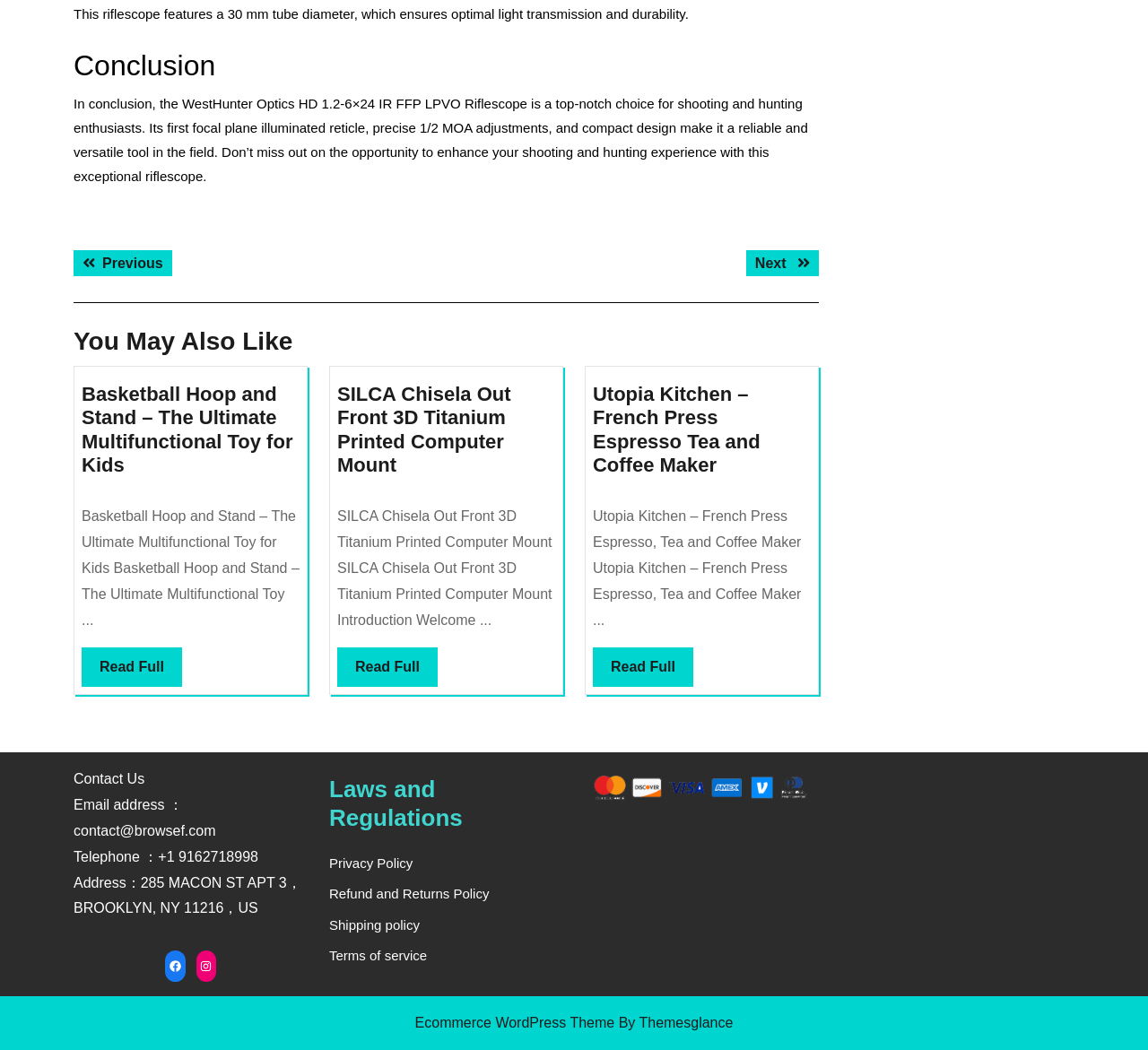Determine the bounding box of the UI element mentioned here: "Refund and Returns Policy". The coordinates must be in the format [left, top, right, bottom] with values ranging from 0 to 1.

[0.287, 0.844, 0.426, 0.858]